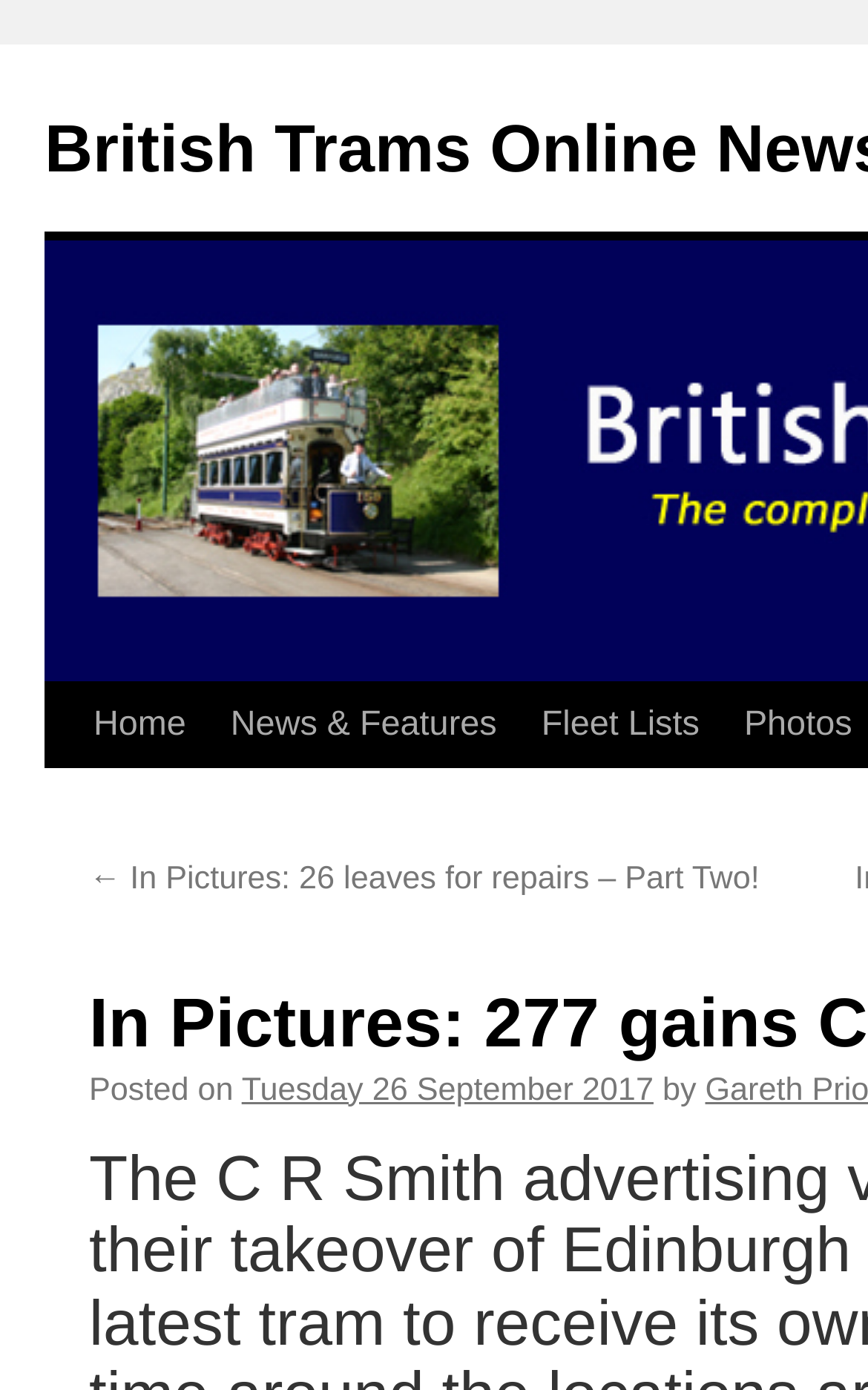Given the element description "Fleet Lists", identify the bounding box of the corresponding UI element.

[0.529, 0.492, 0.732, 0.613]